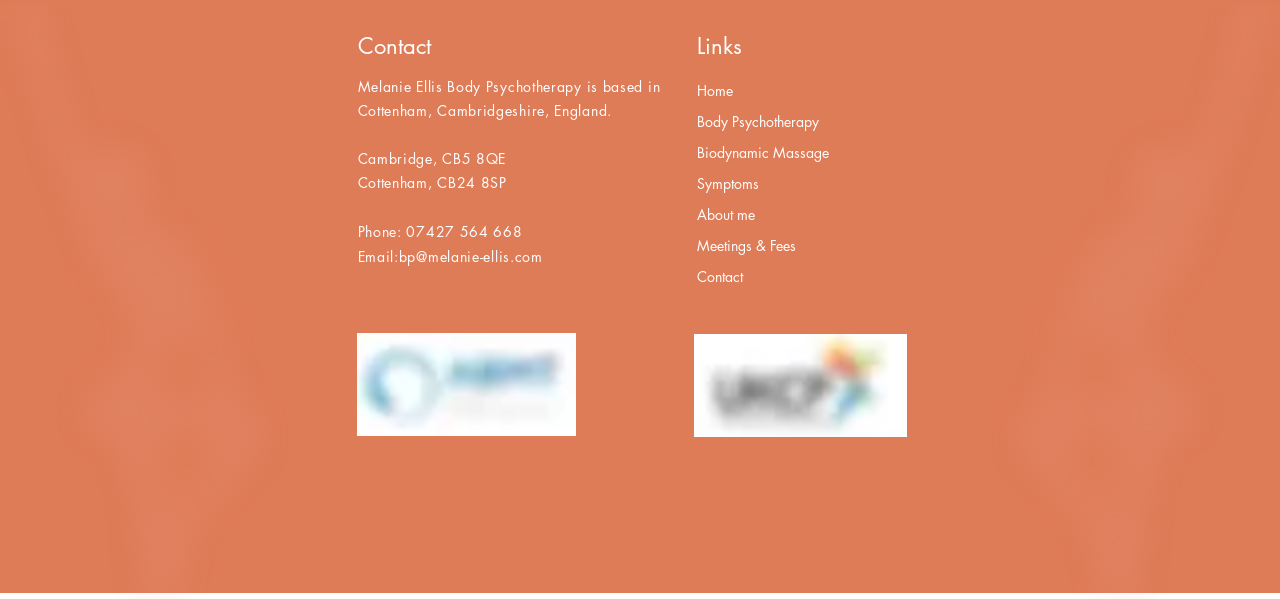Pinpoint the bounding box coordinates of the area that must be clicked to complete this instruction: "Send an email to bp@melanie-ellis.com".

[0.311, 0.412, 0.424, 0.443]